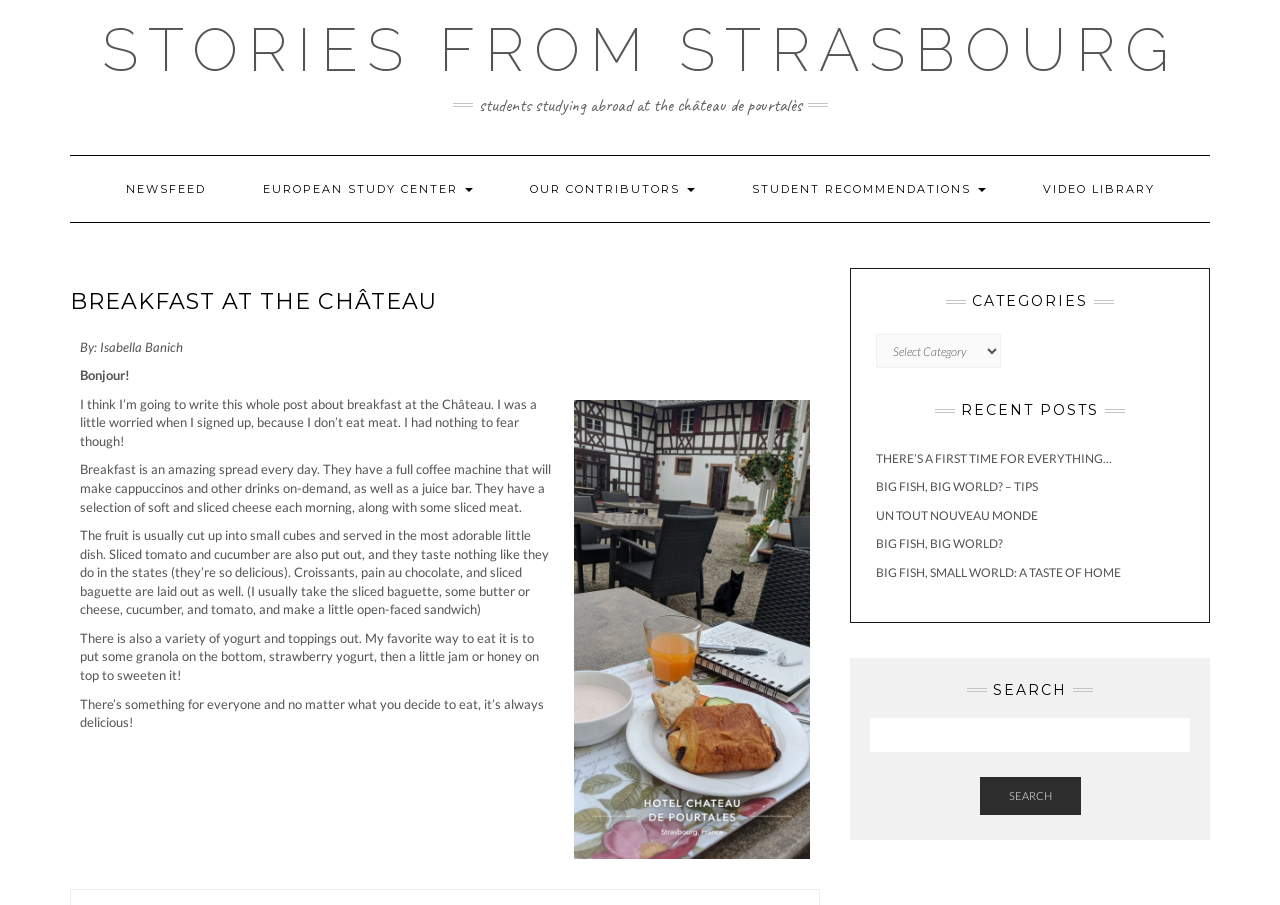Provide the bounding box coordinates for the UI element that is described as: "Un Tout Nouveau Monde".

[0.684, 0.561, 0.811, 0.578]